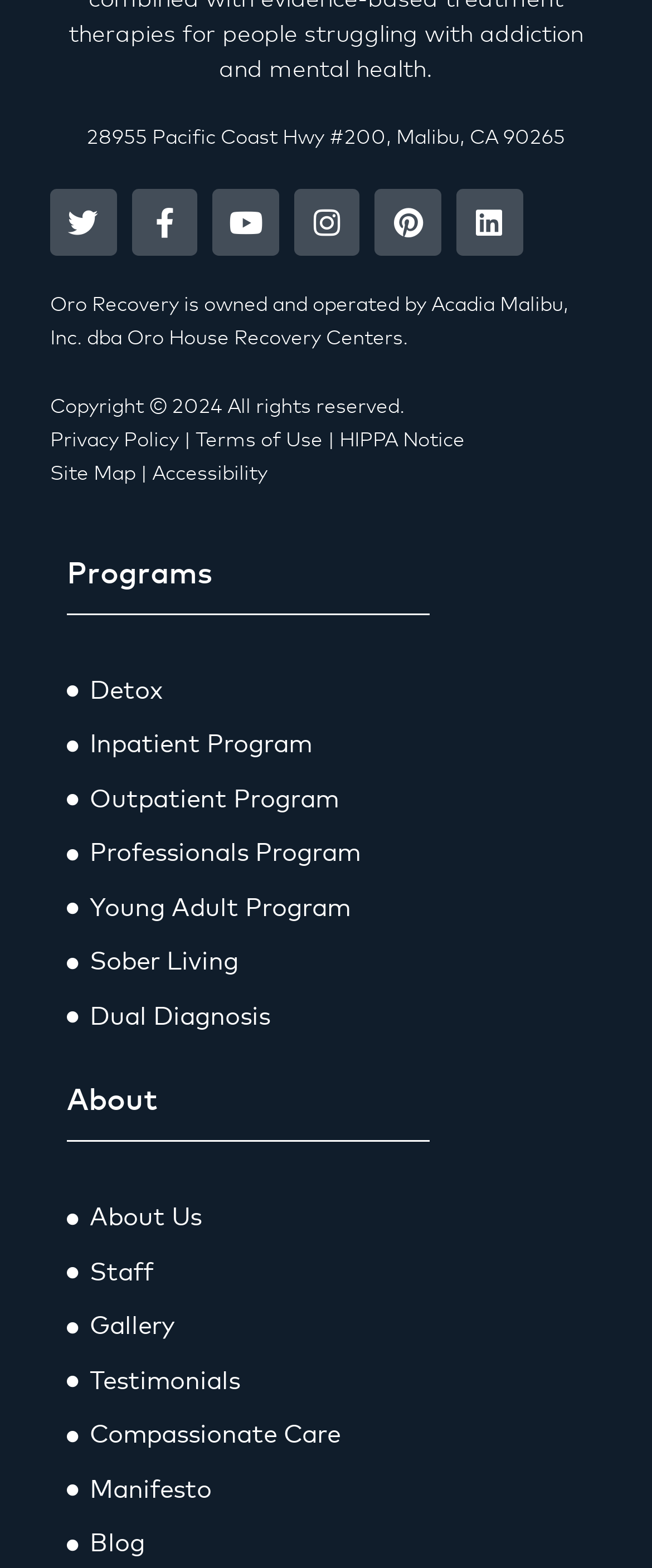Find the bounding box coordinates for the area you need to click to carry out the instruction: "View Twitter page". The coordinates should be four float numbers between 0 and 1, indicated as [left, top, right, bottom].

[0.077, 0.121, 0.178, 0.163]